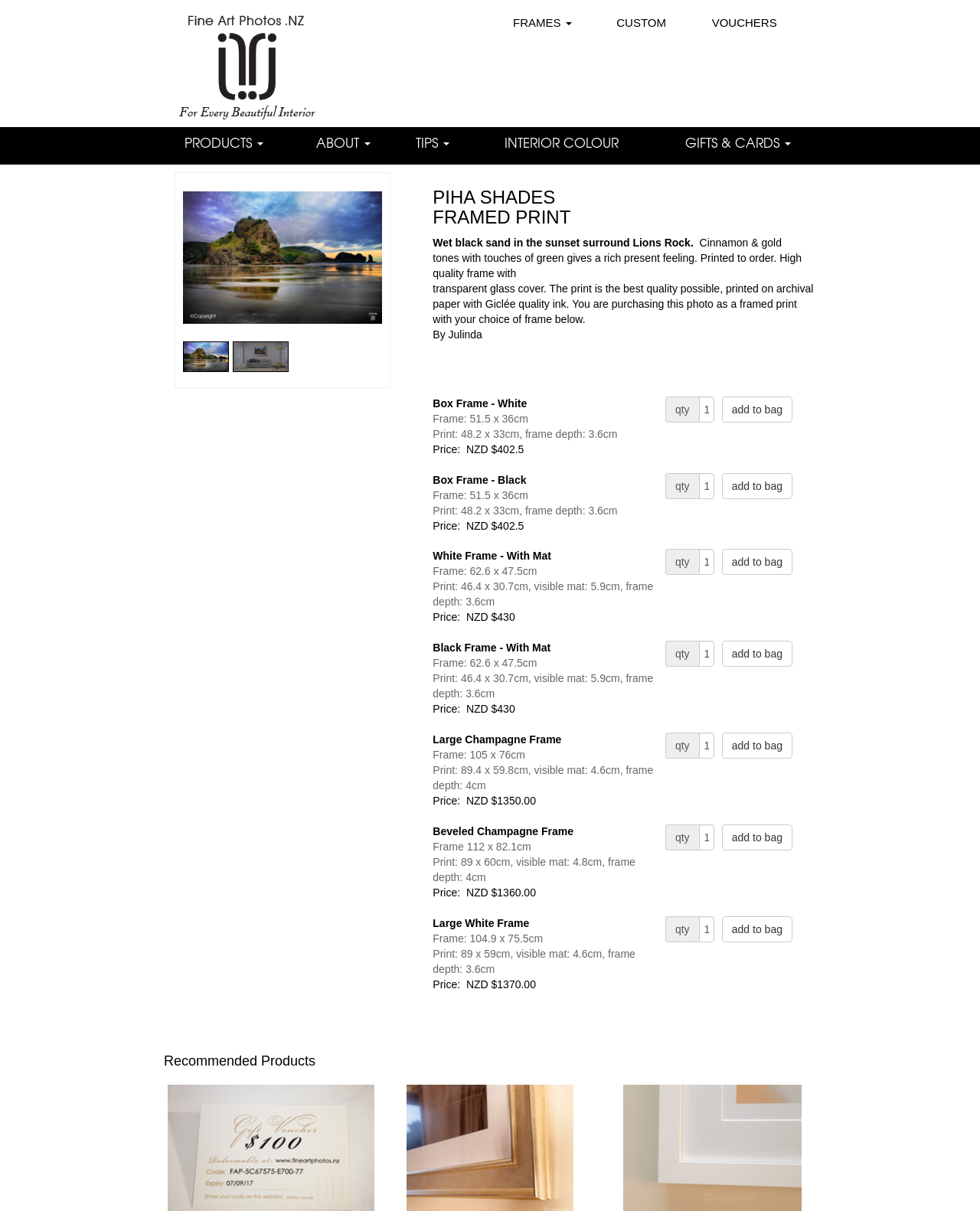Please respond to the question with a concise word or phrase:
Who is the photographer of the print?

Julinda